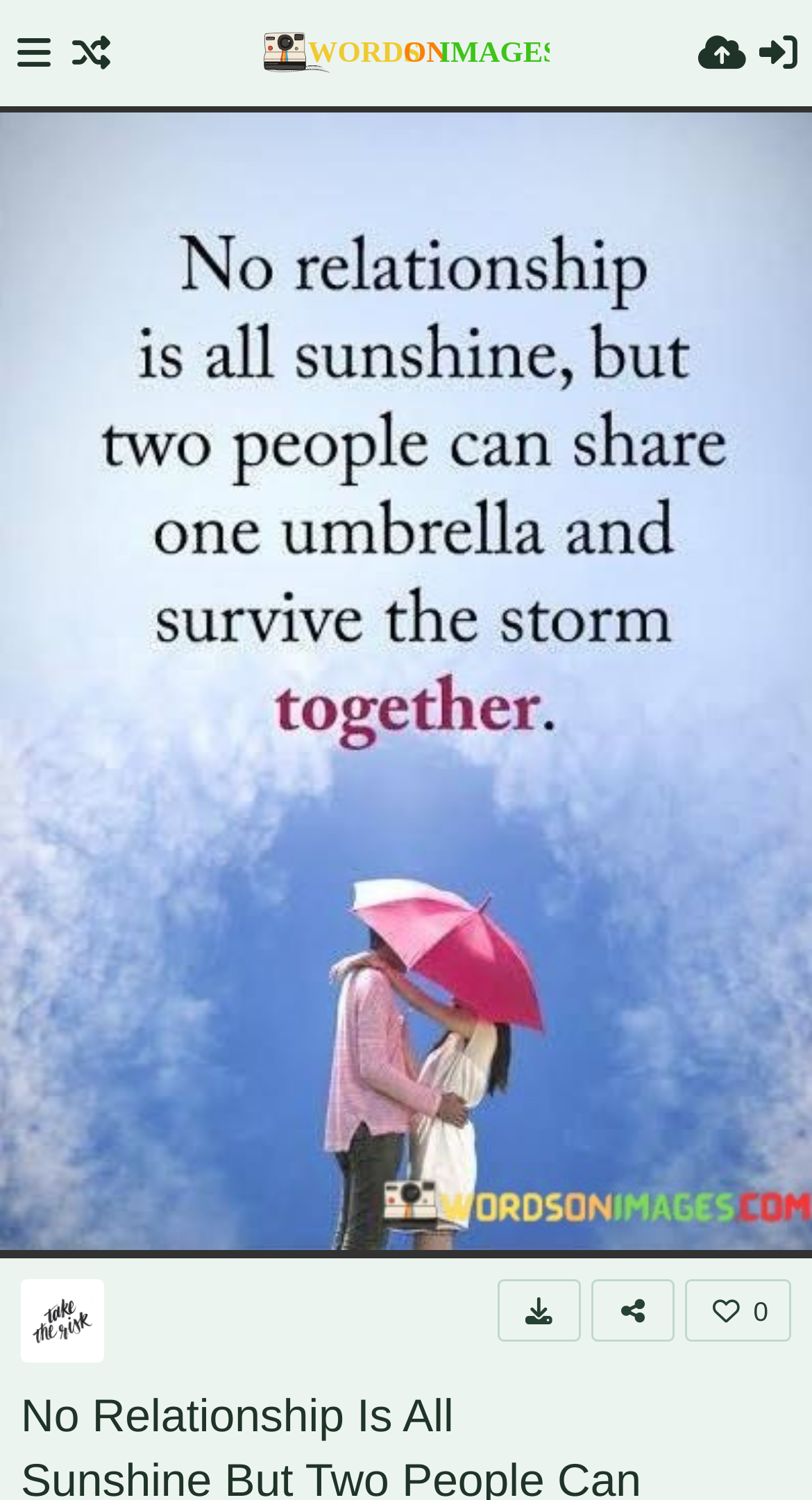What is the purpose of the quote?
Please analyze the image and answer the question with as much detail as possible.

The quote offers a message of hope and resilience in the face of relationship challenges, encouraging couples to stand together, provide shelter for each other, and embrace the storms of life as opportunities for growth and deepening their connection.